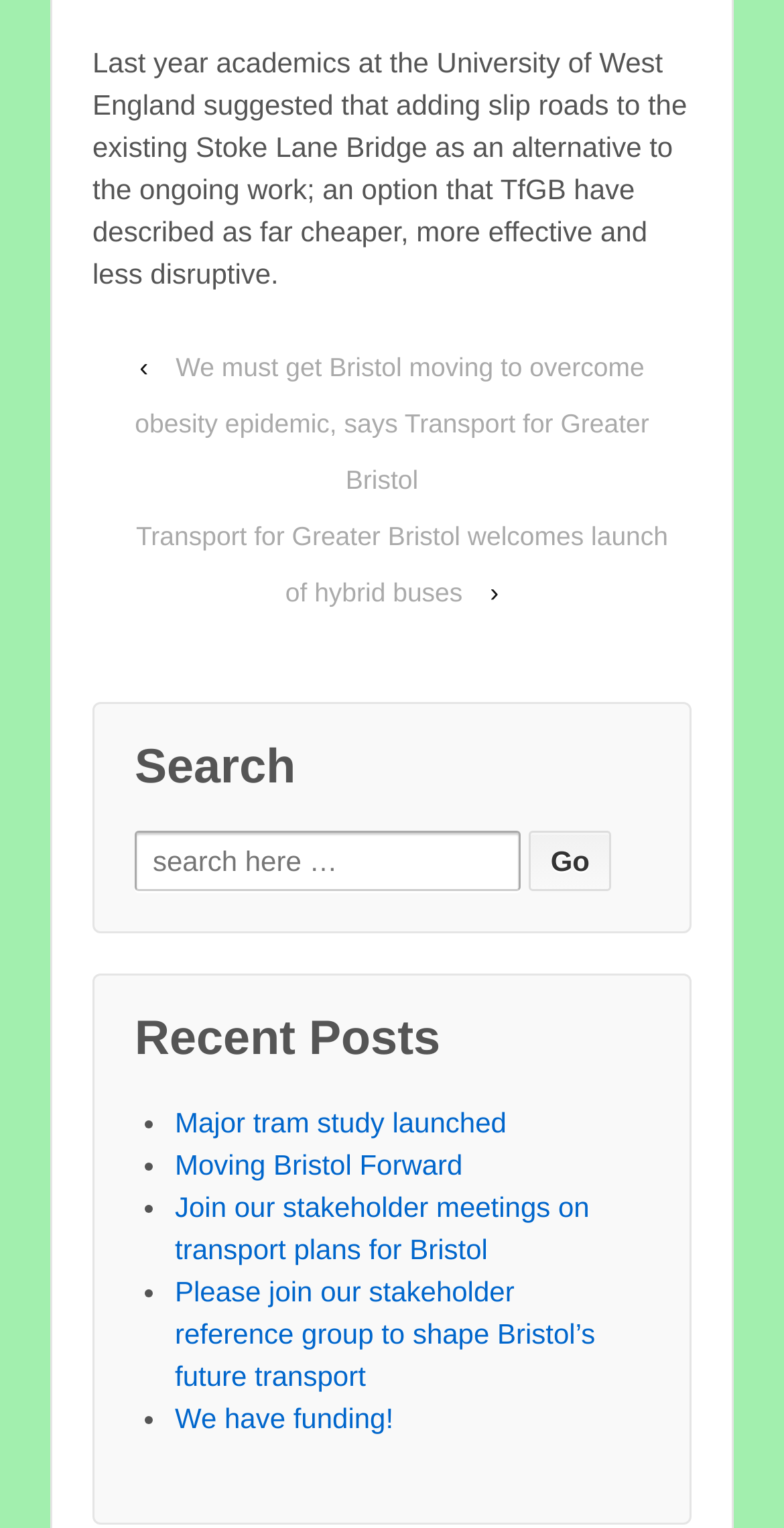Find the bounding box coordinates for the UI element whose description is: "We have funding!". The coordinates should be four float numbers between 0 and 1, in the format [left, top, right, bottom].

[0.223, 0.918, 0.502, 0.939]